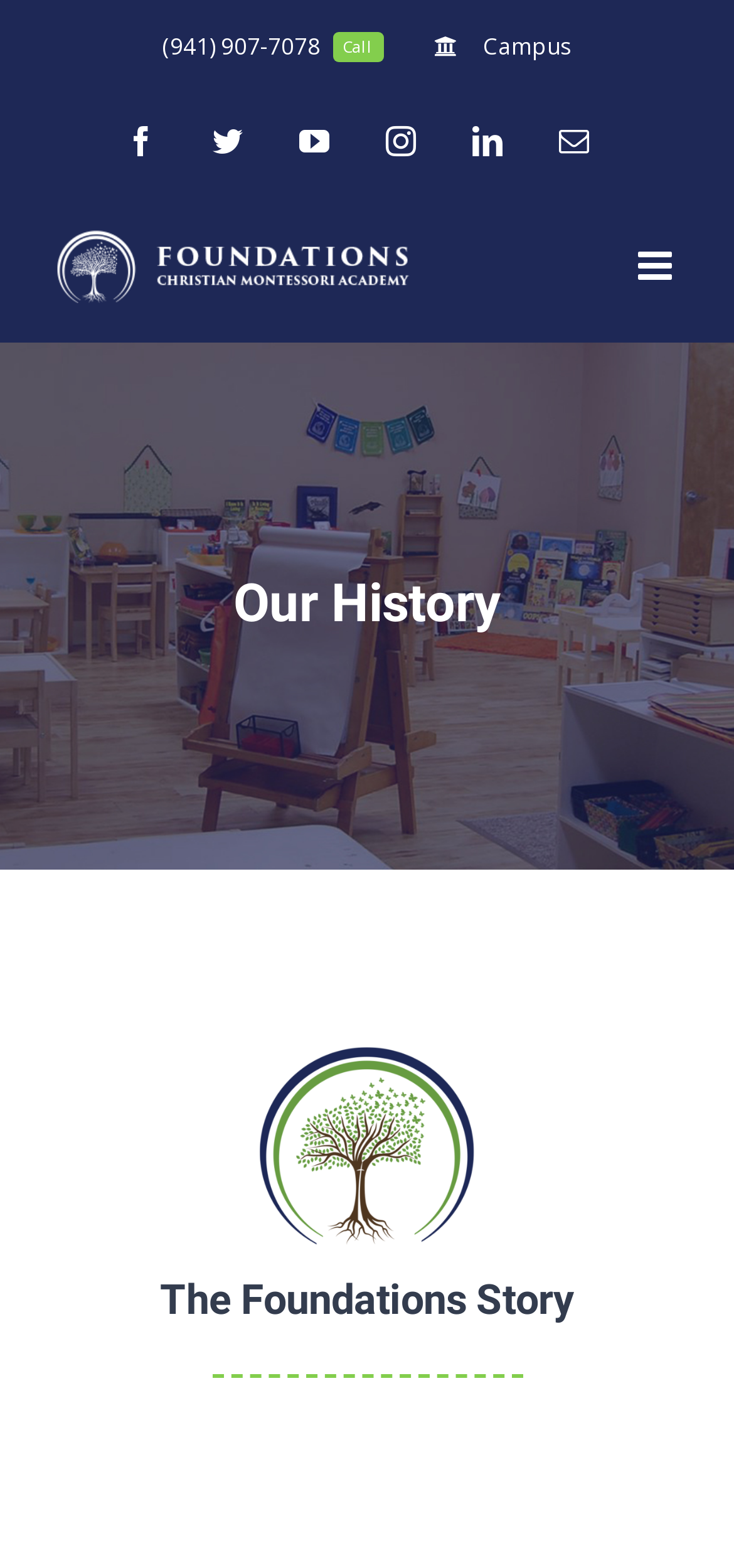Based on the element description facebook, identify the bounding box coordinates for the UI element. The coordinates should be in the format (top-left x, top-left y, bottom-right x, bottom-right y) and within the 0 to 1 range.

[0.172, 0.08, 0.213, 0.1]